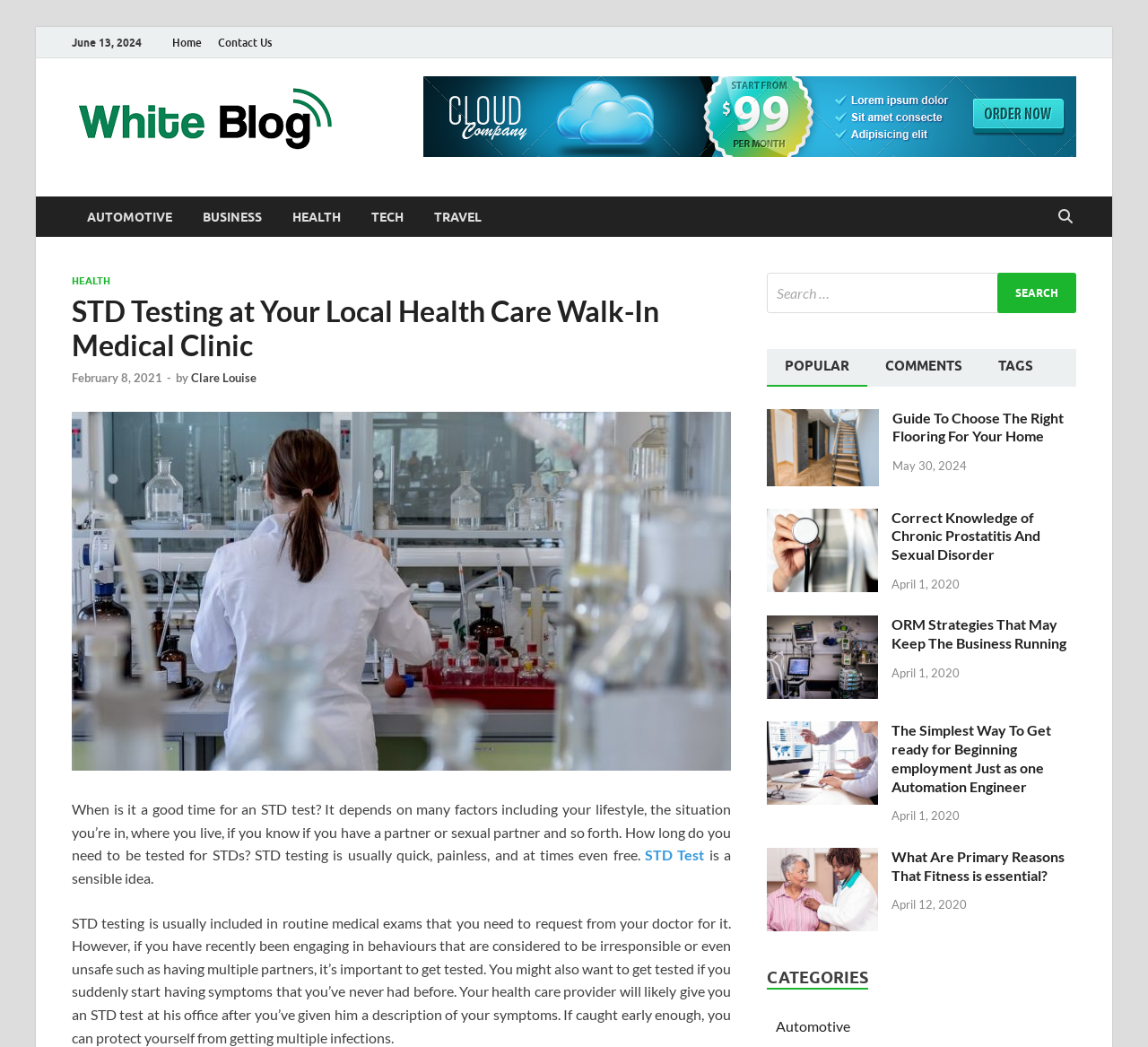What is the recommended action if you have recently engaged in irresponsible behavior?
Using the details from the image, give an elaborate explanation to answer the question.

The article advises that if you have recently engaged in behaviors that are considered to be irresponsible or even unsafe, such as having multiple partners, it's important to get tested. This is to ensure that you don't have any STDs and to prevent the spread of infections.